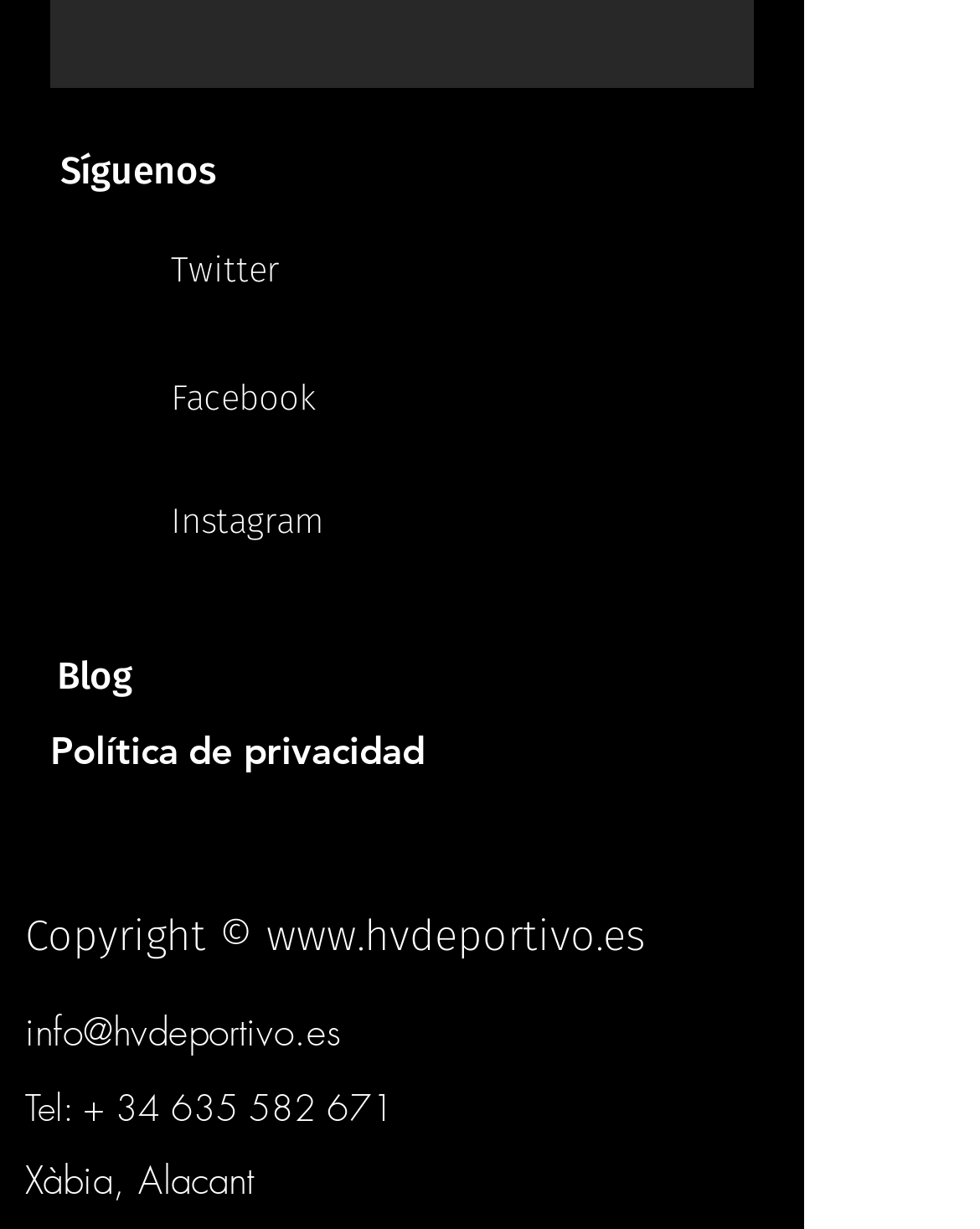Kindly determine the bounding box coordinates for the clickable area to achieve the given instruction: "Read our blog".

[0.051, 0.531, 0.141, 0.568]